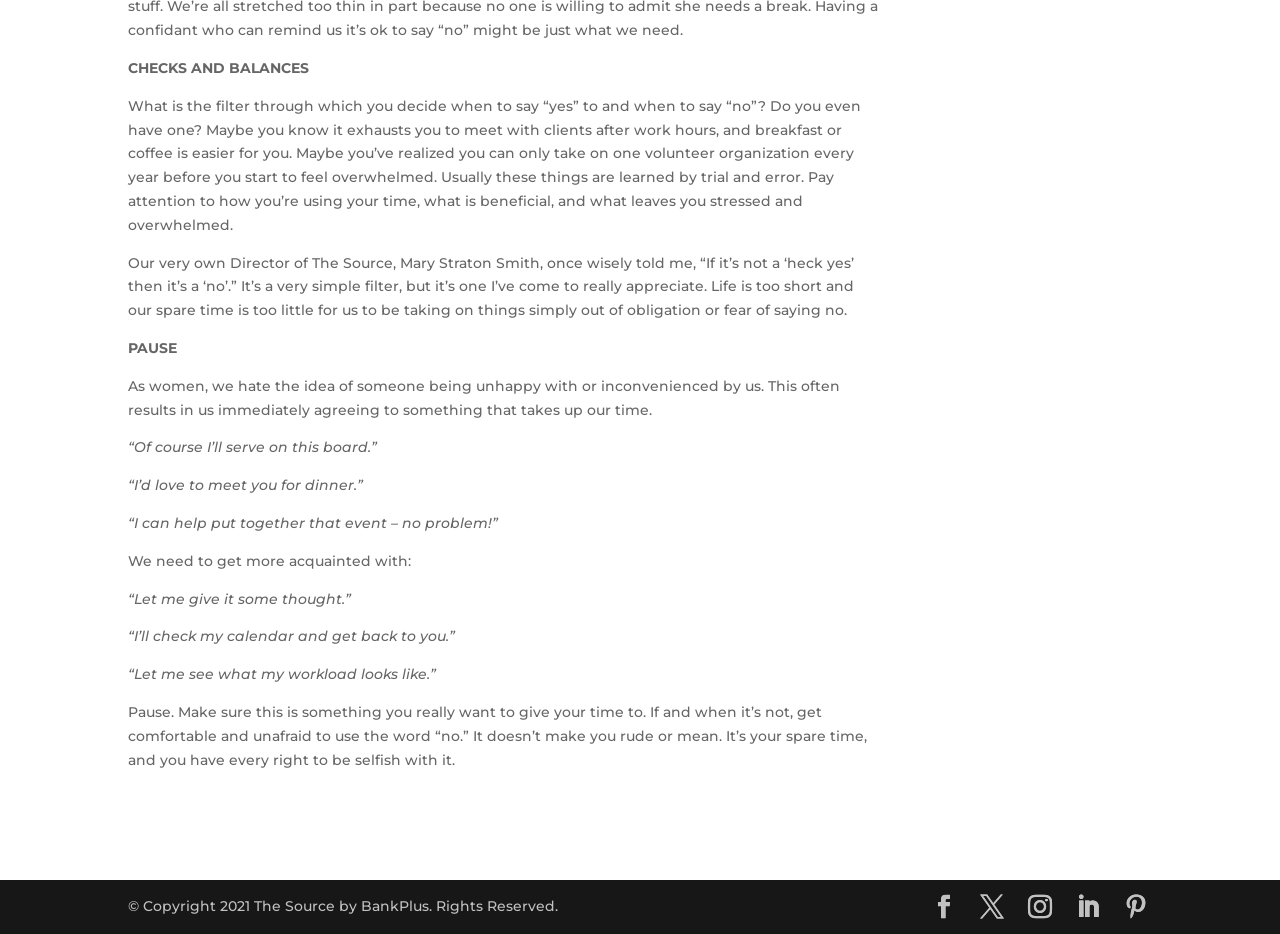What is the main topic of the article?
Based on the image, respond with a single word or phrase.

Checks and Balances